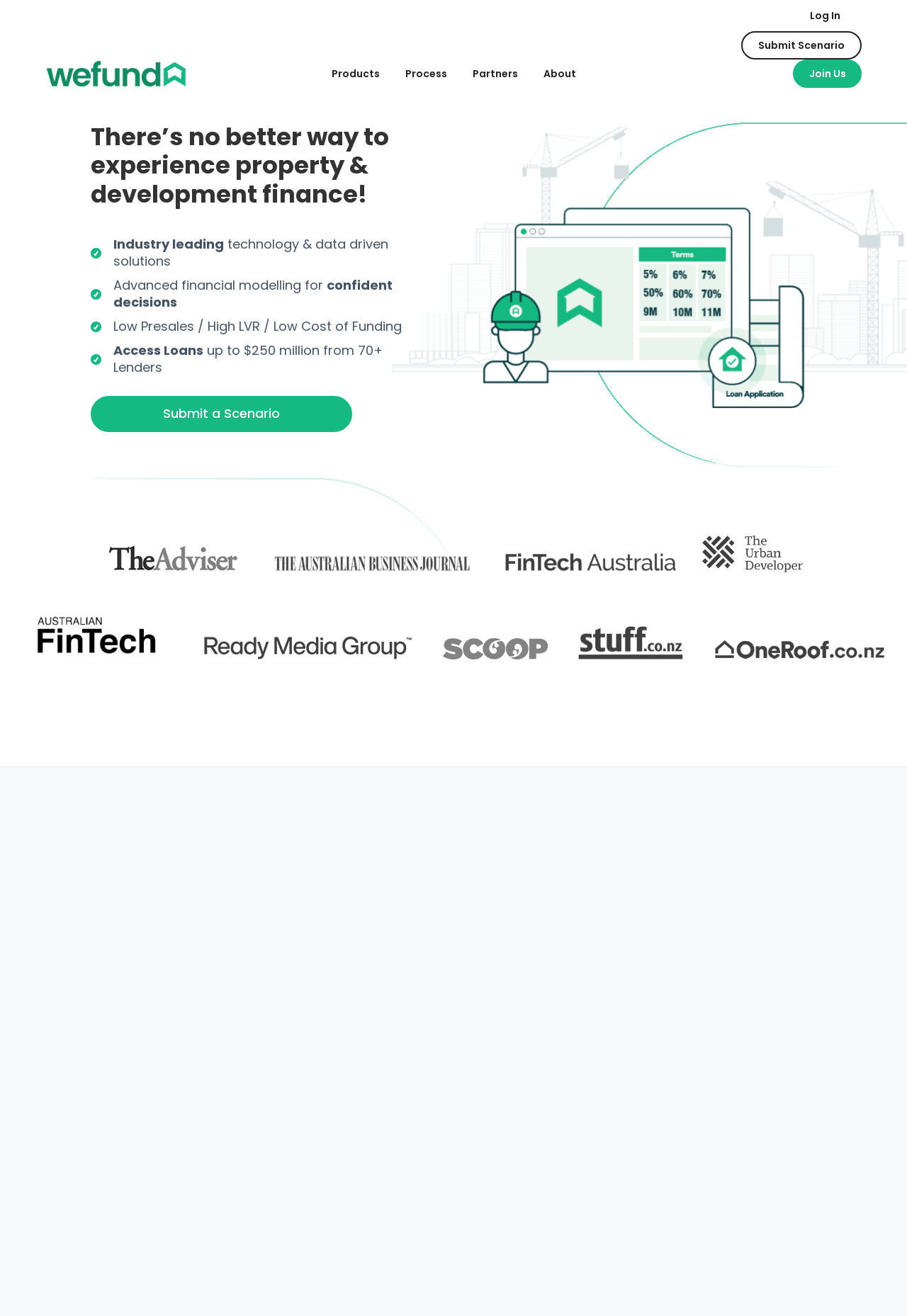Indicate the bounding box coordinates of the element that needs to be clicked to satisfy the following instruction: "Go to Home page". The coordinates should be four float numbers between 0 and 1, i.e., [left, top, right, bottom].

None